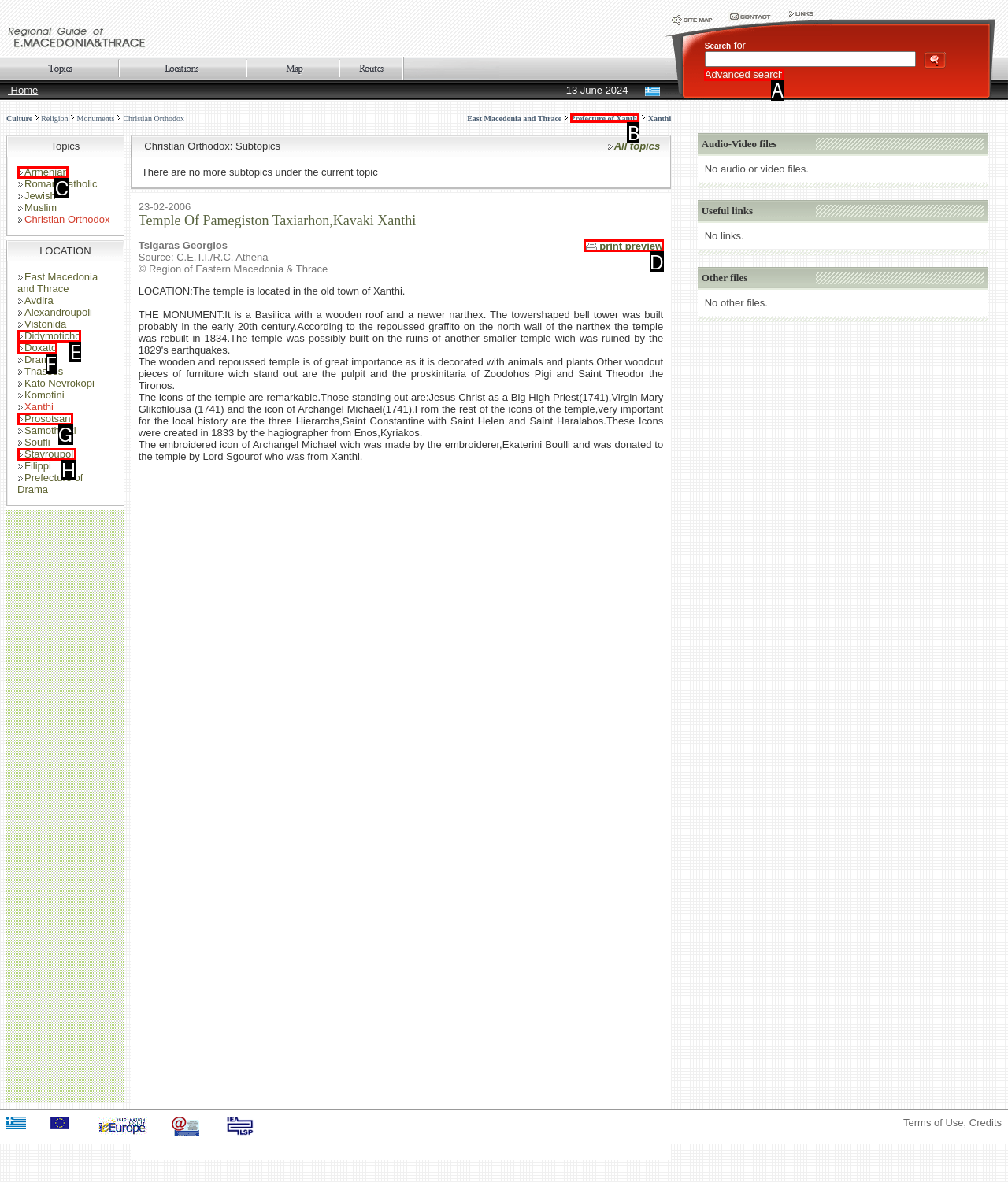Based on the description: Didymoticho, identify the matching HTML element. Reply with the letter of the correct option directly.

E